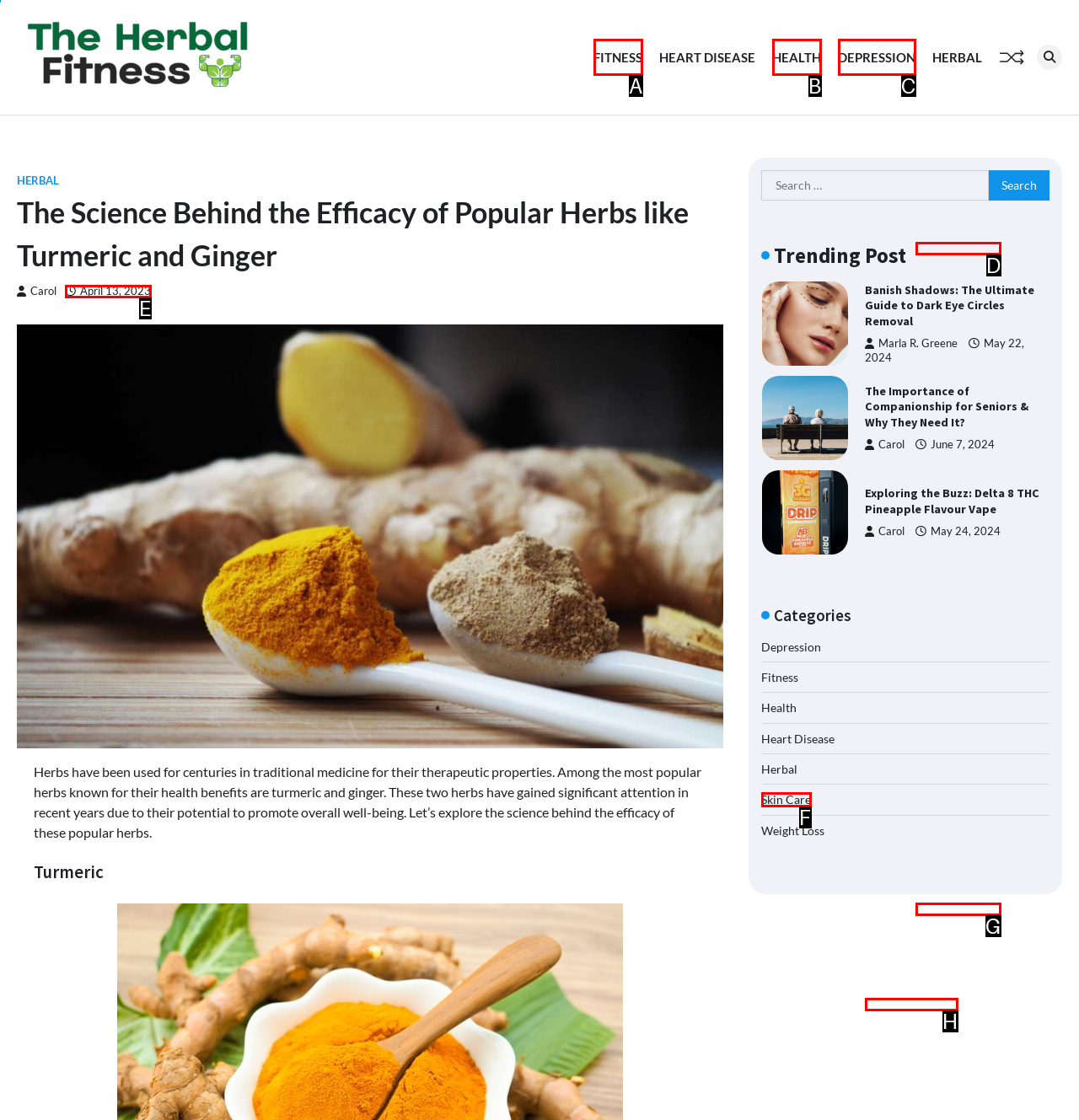Determine which HTML element fits the description: April 13, 2023November 4, 2023. Answer with the letter corresponding to the correct choice.

E